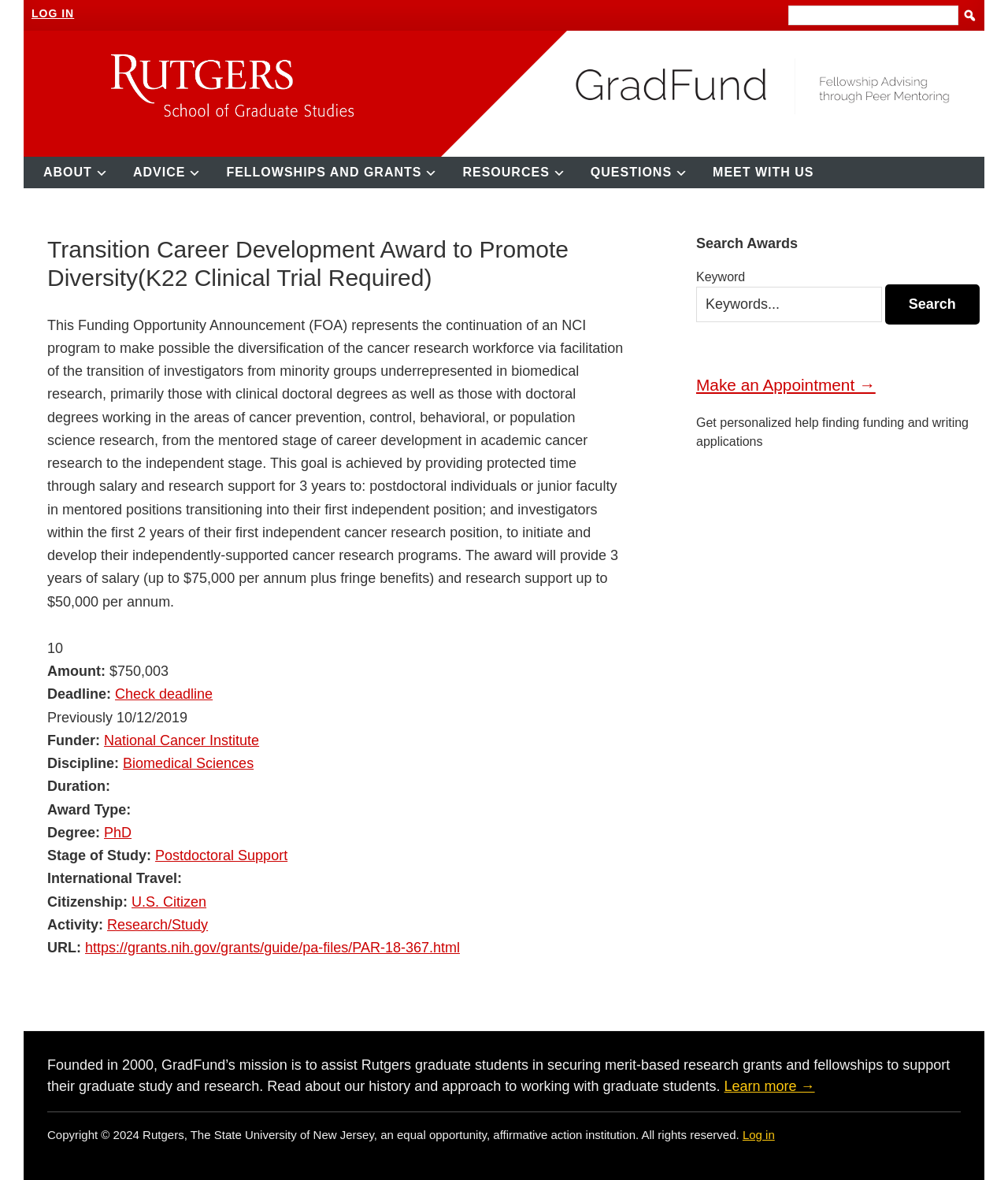Could you determine the bounding box coordinates of the clickable element to complete the instruction: "Learn more"? Provide the coordinates as four float numbers between 0 and 1, i.e., [left, top, right, bottom].

[0.718, 0.914, 0.808, 0.928]